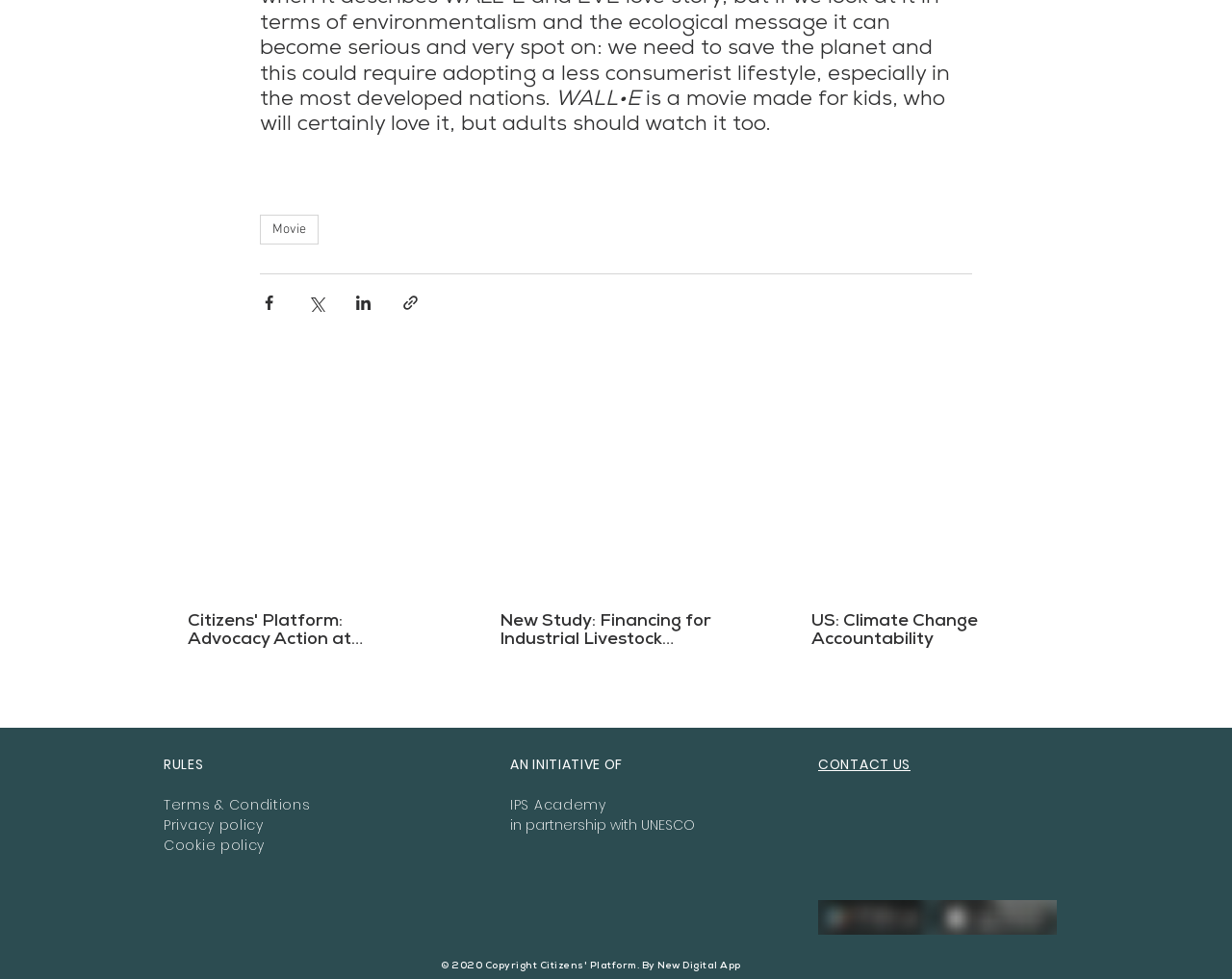Given the element description US: Climate Change Accountability, specify the bounding box coordinates of the corresponding UI element in the format (top-left x, top-left y, bottom-right x, bottom-right y). All values must be between 0 and 1.

[0.659, 0.625, 0.846, 0.662]